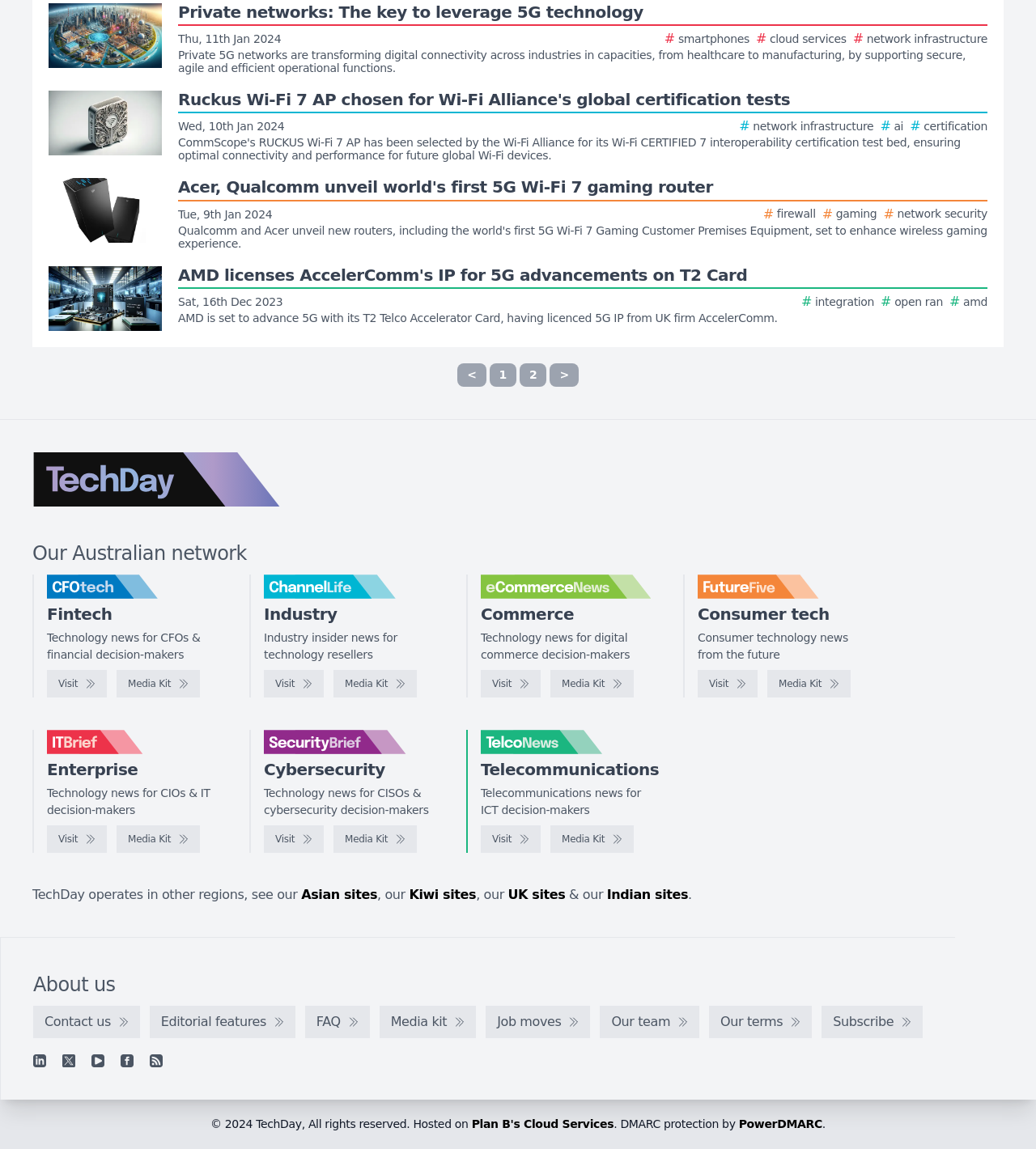Can you show the bounding box coordinates of the region to click on to complete the task described in the instruction: "Visit the CFOtech website"?

[0.045, 0.5, 0.209, 0.521]